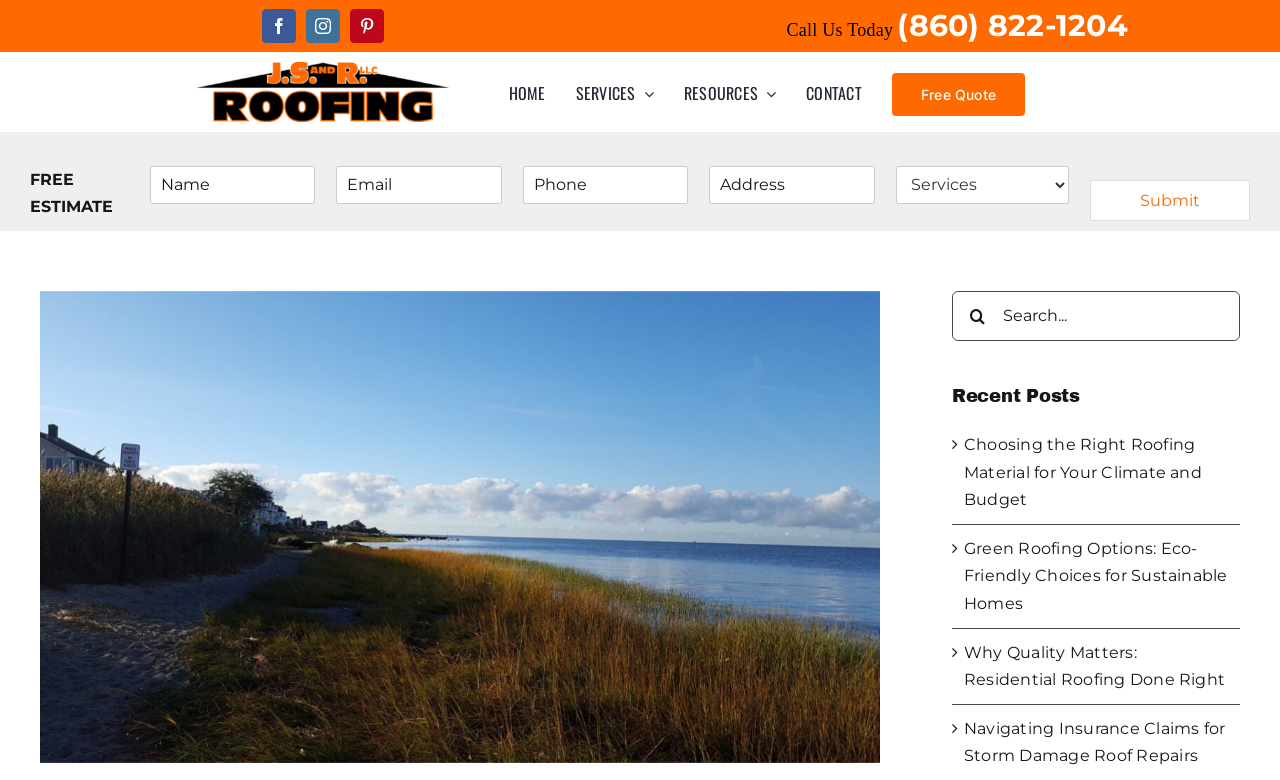Please identify the primary heading of the webpage and give its text content.

Choosing the Right Roofing Company for Your Shoreline CT Home